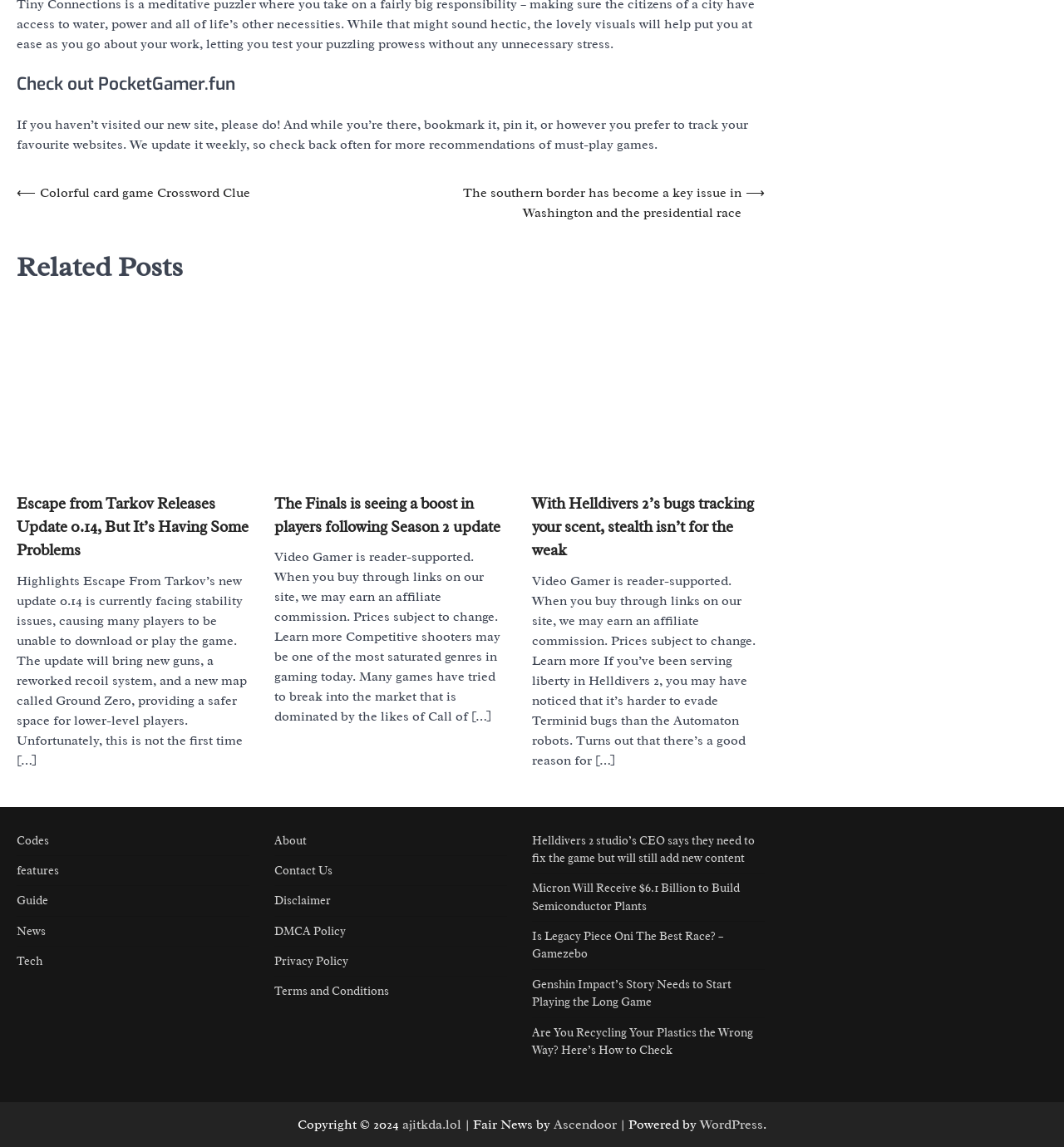Specify the bounding box coordinates of the area that needs to be clicked to achieve the following instruction: "Learn more about Helldivers 2".

[0.5, 0.429, 0.719, 0.49]